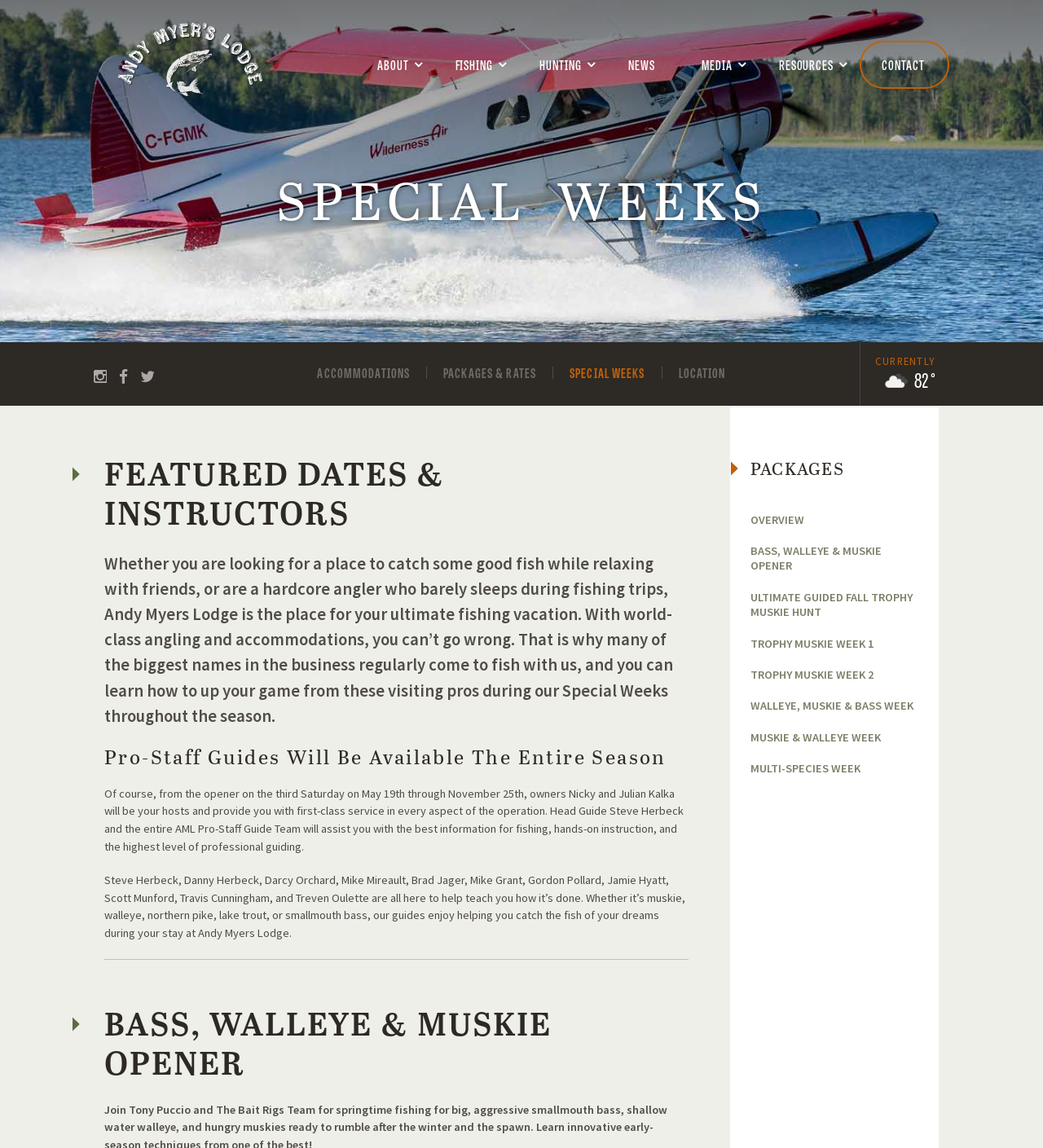Answer the question with a brief word or phrase:
What type of vacation is Andy Myers Lodge offering?

Fishing vacation